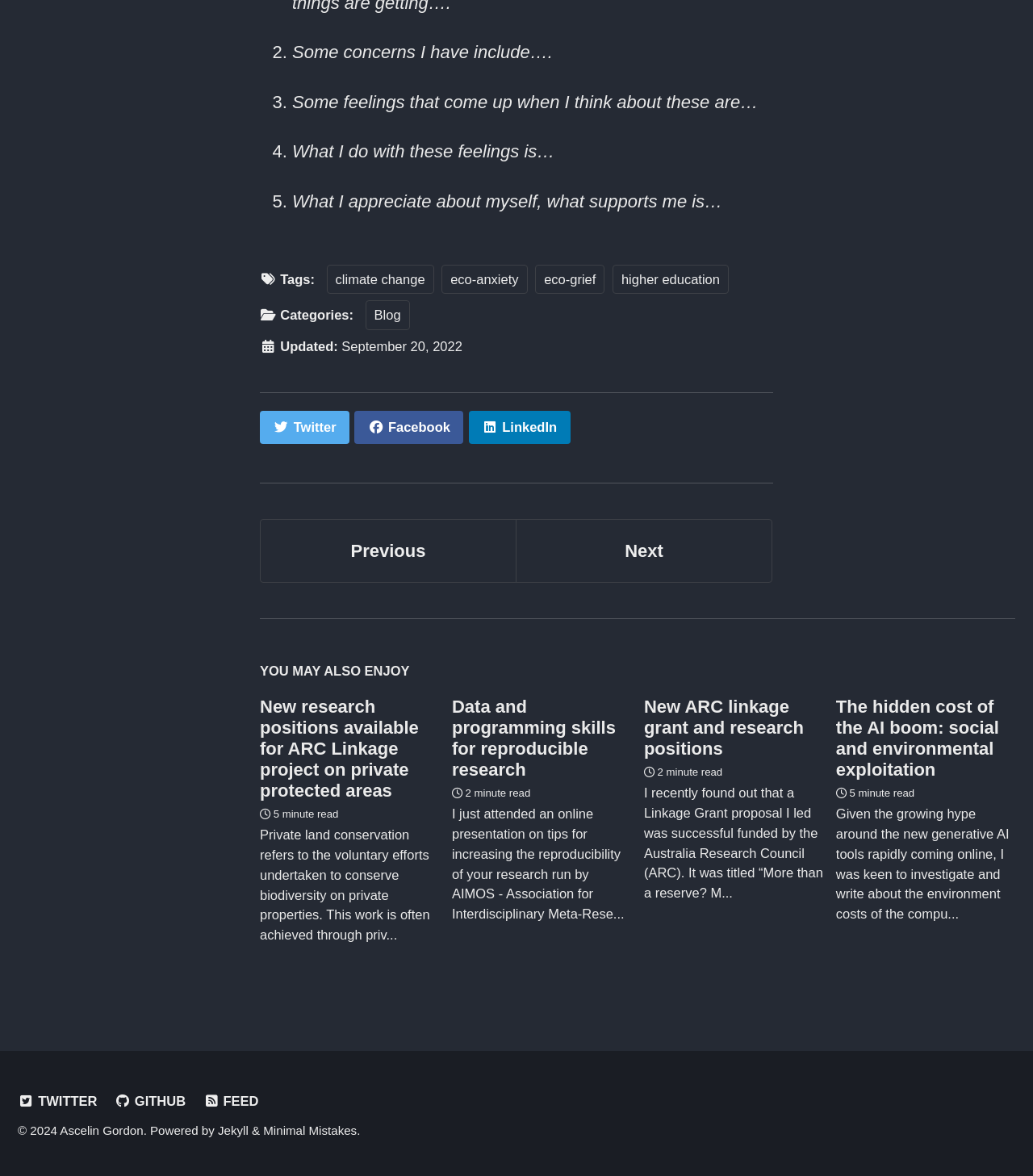Find the bounding box coordinates of the area that needs to be clicked in order to achieve the following instruction: "Read the article 'New research positions available for ARC Linkage project on private protected areas'". The coordinates should be specified as four float numbers between 0 and 1, i.e., [left, top, right, bottom].

[0.252, 0.592, 0.425, 0.682]